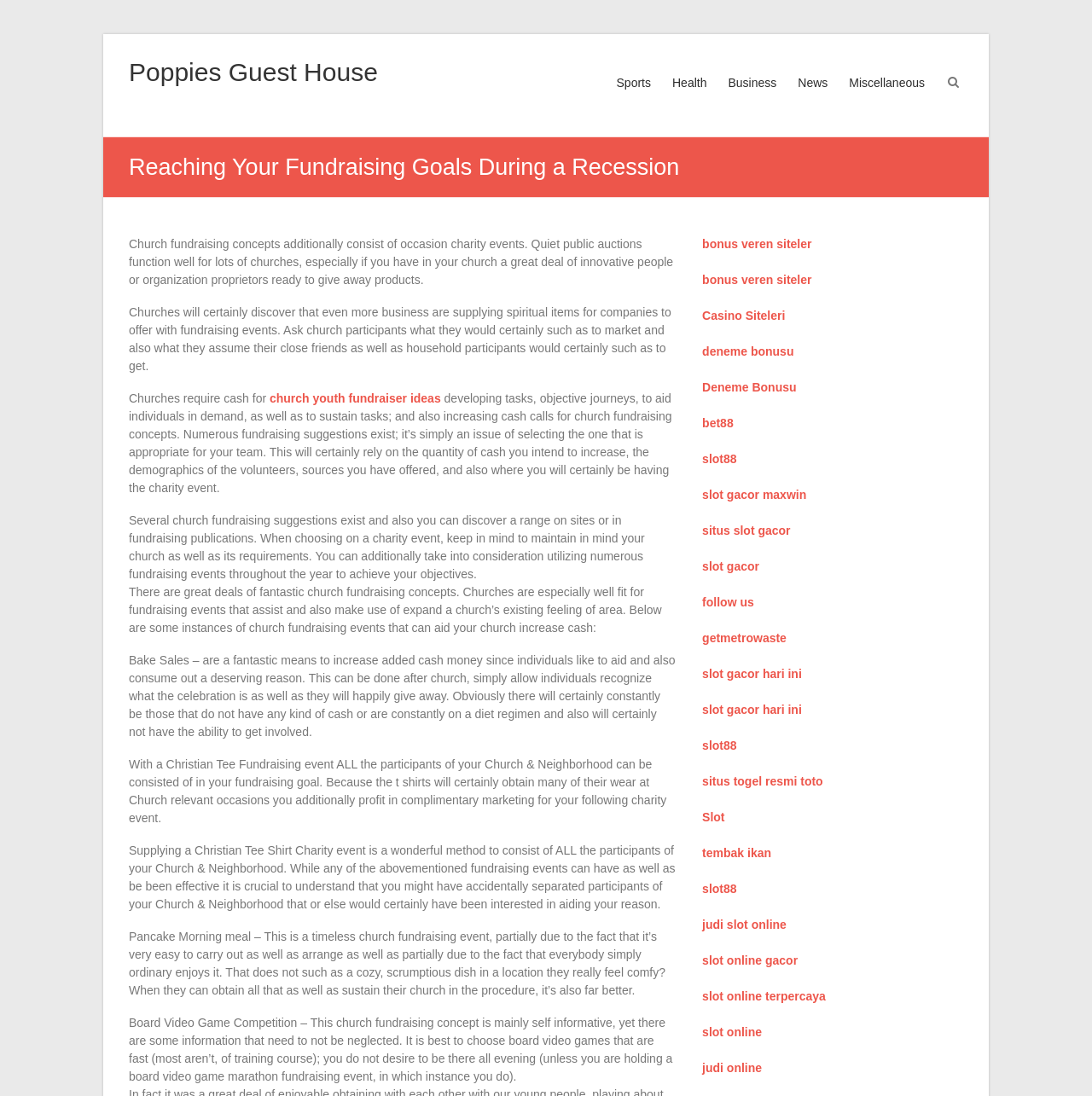Please examine the image and provide a detailed answer to the question: What is the benefit of a Christian t-shirt fundraising event?

The webpage suggests that a Christian t-shirt fundraising event is a great way to include all members of the church and community, as everyone can participate and wear the t-shirts to church-related events, providing free marketing for the next charity event.